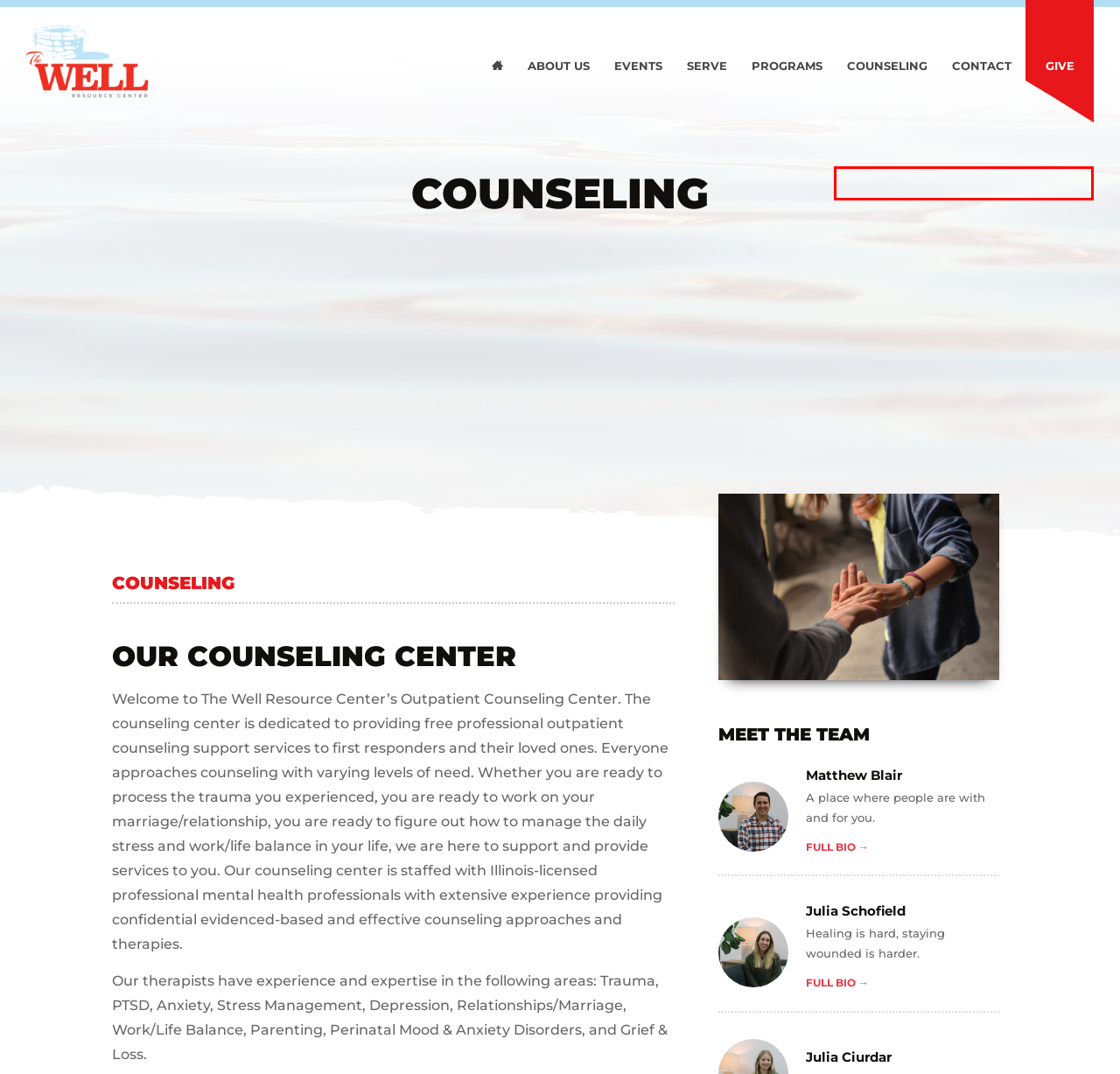You are presented with a screenshot of a webpage containing a red bounding box around an element. Determine which webpage description best describes the new webpage after clicking on the highlighted element. Here are the candidates:
A. Serve | The Well
B. Happening At The Well | The Well
C. Julia F. Ciurdar | The Well
D. Programs | The Well
E. Midweek | The Well
F. Give | The Well
G. Jennifer Polizzi | The Well
H. About Us | The Well

G